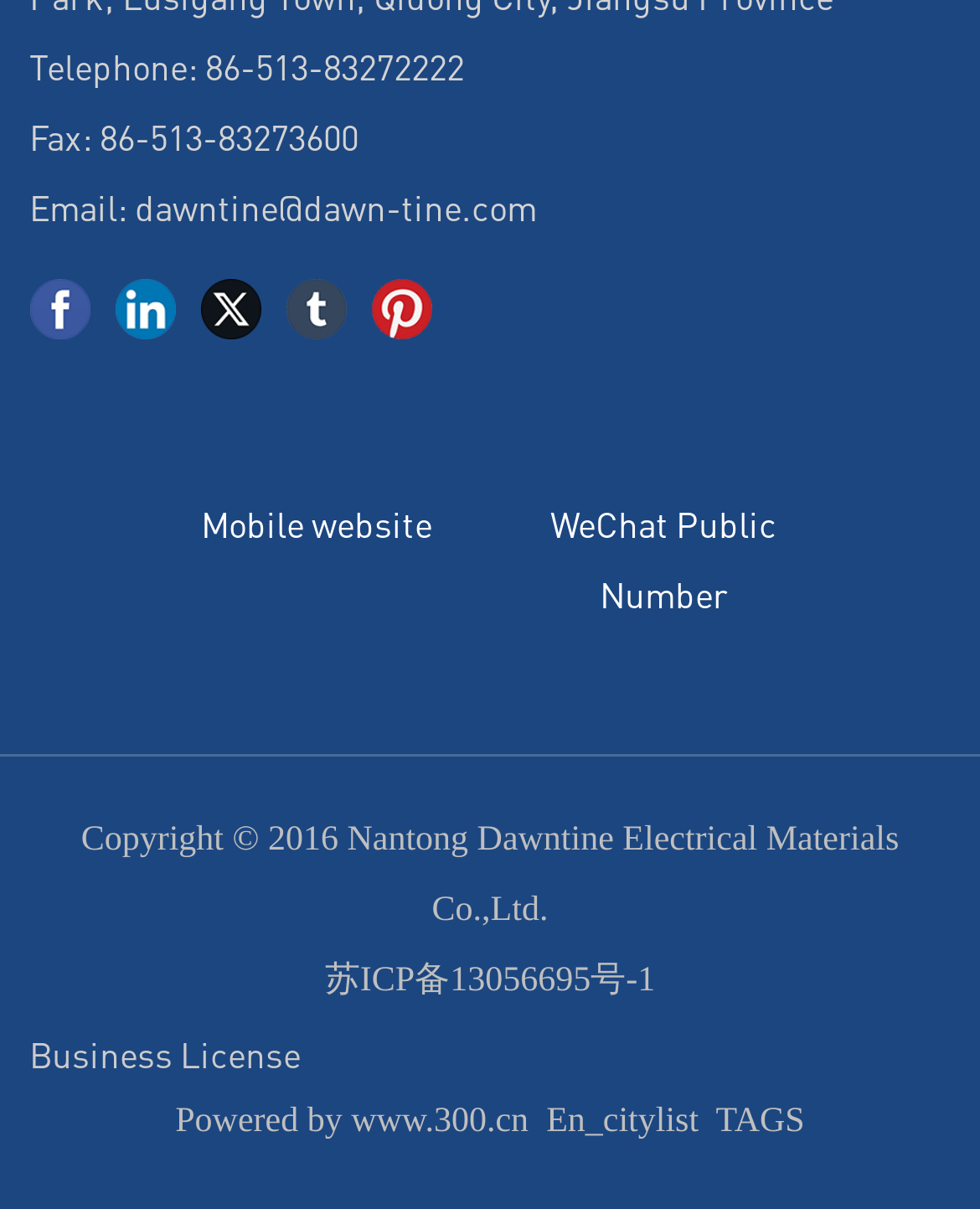Locate the bounding box for the described UI element: "title="Facebook"". Ensure the coordinates are four float numbers between 0 and 1, formatted as [left, top, right, bottom].

[0.03, 0.231, 0.092, 0.281]